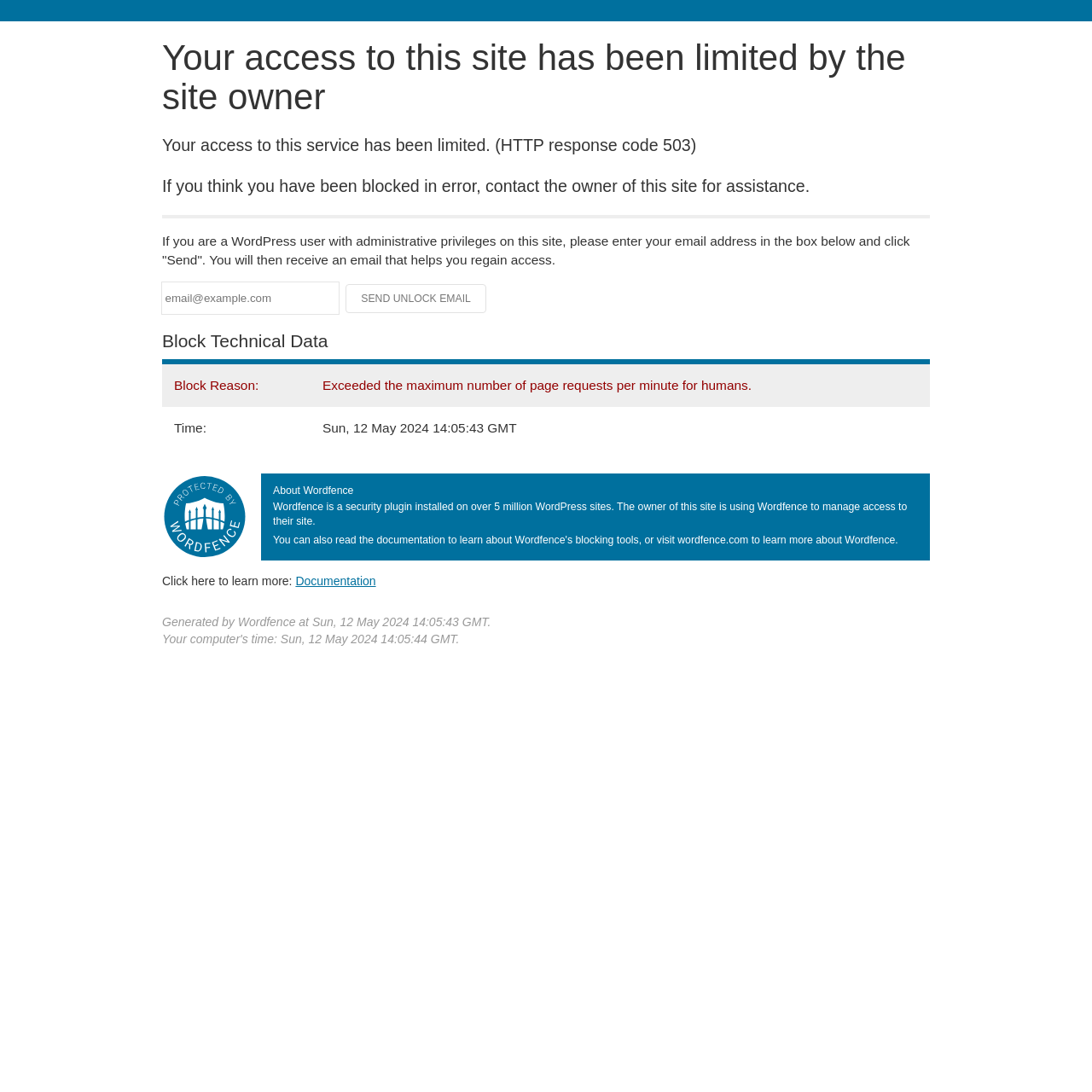What is the purpose of the email address field?
Please answer the question as detailed as possible.

The email address field is used to regain access to the site. According to the instructions, if you are a WordPress user with administrative privileges on this site, you can enter your email address in the box below and click 'Send' to receive an email that helps you regain access.